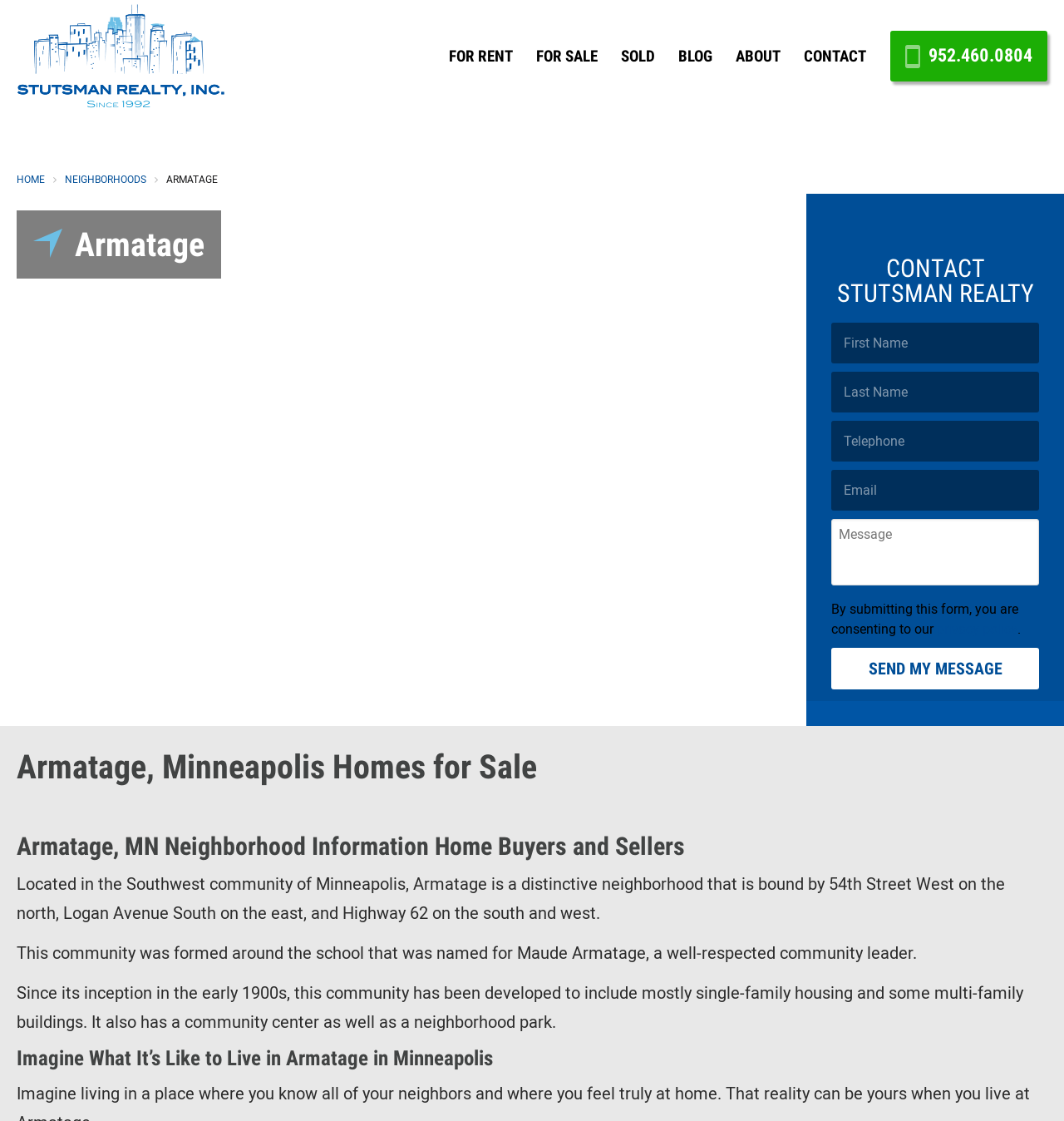Identify and extract the heading text of the webpage.

Armatage, Minneapolis Homes for Sale